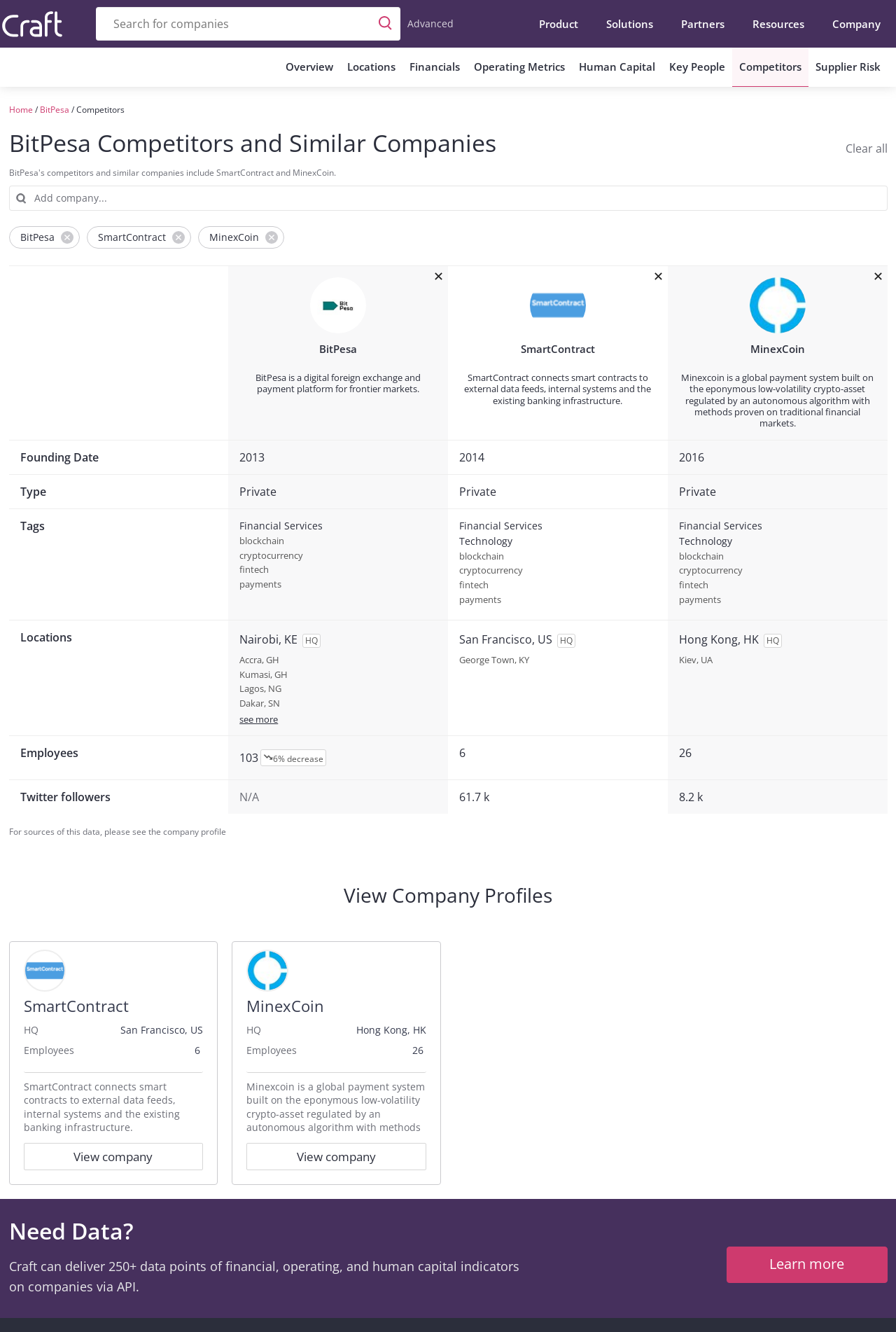Mark the bounding box of the element that matches the following description: "View company".

[0.026, 0.858, 0.227, 0.878]